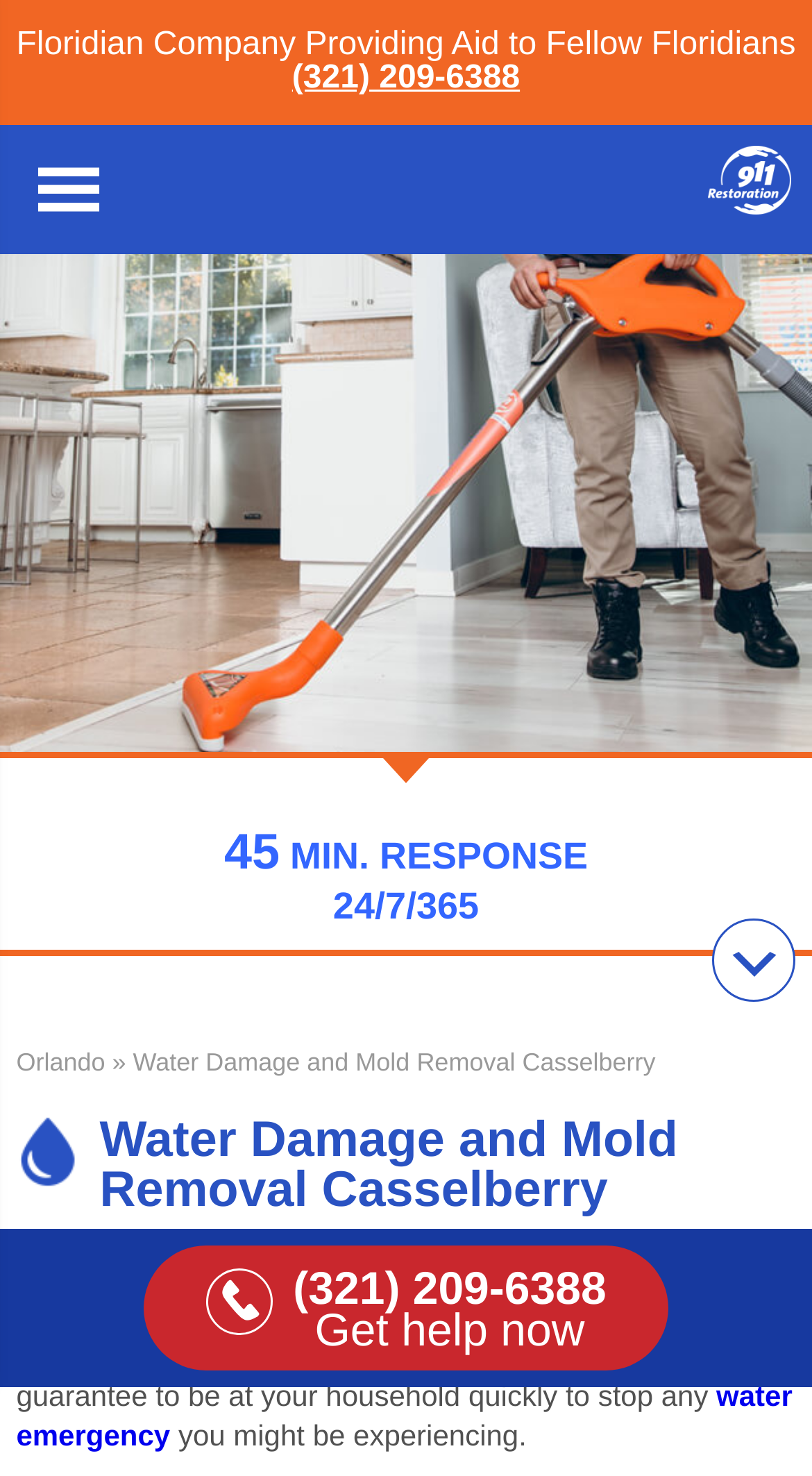Identify the bounding box of the UI component described as: "water emergency".

[0.02, 0.934, 0.976, 0.983]